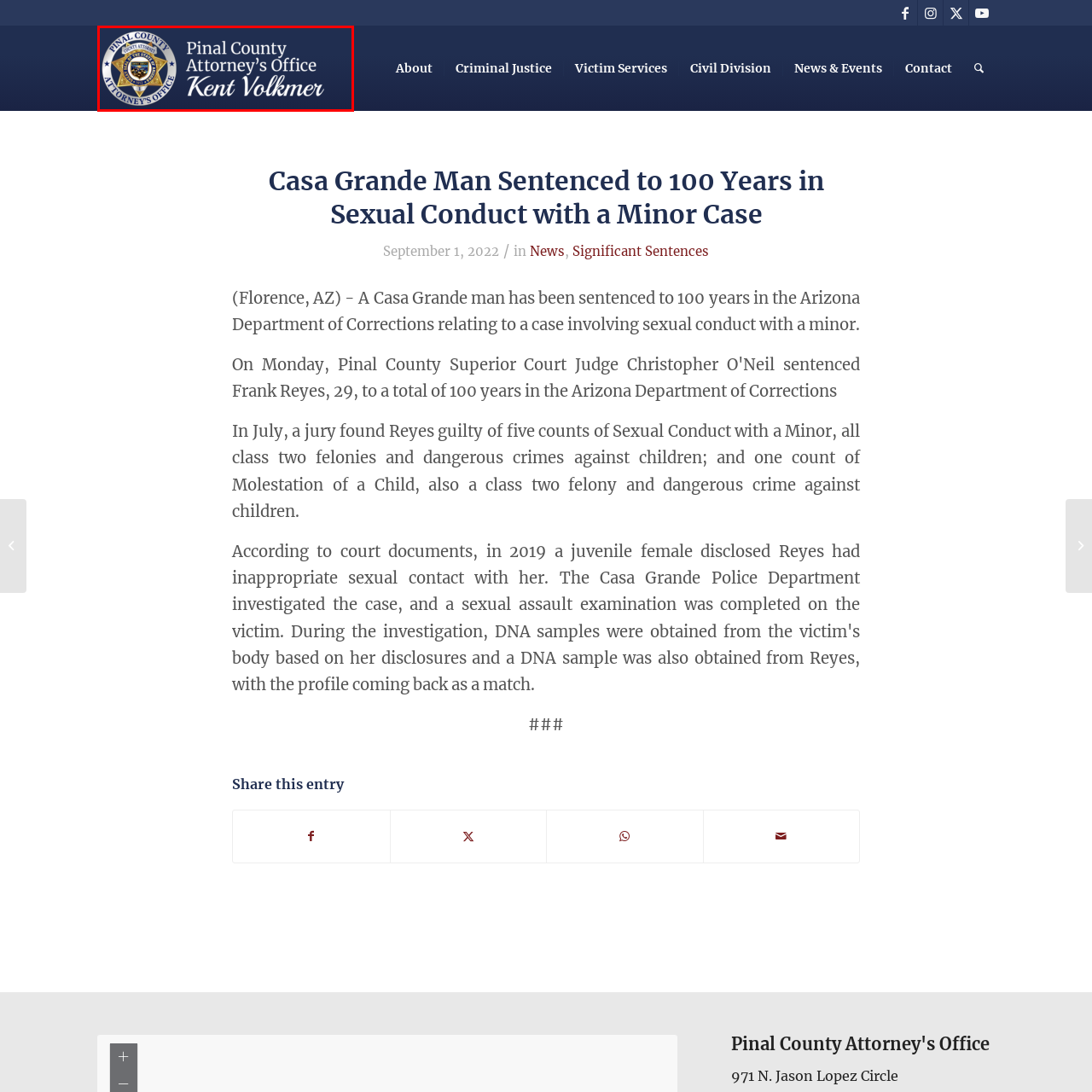What is the name of the current County Attorney?
Check the image inside the red bounding box and provide your answer in a single word or short phrase.

Kent Volkmer